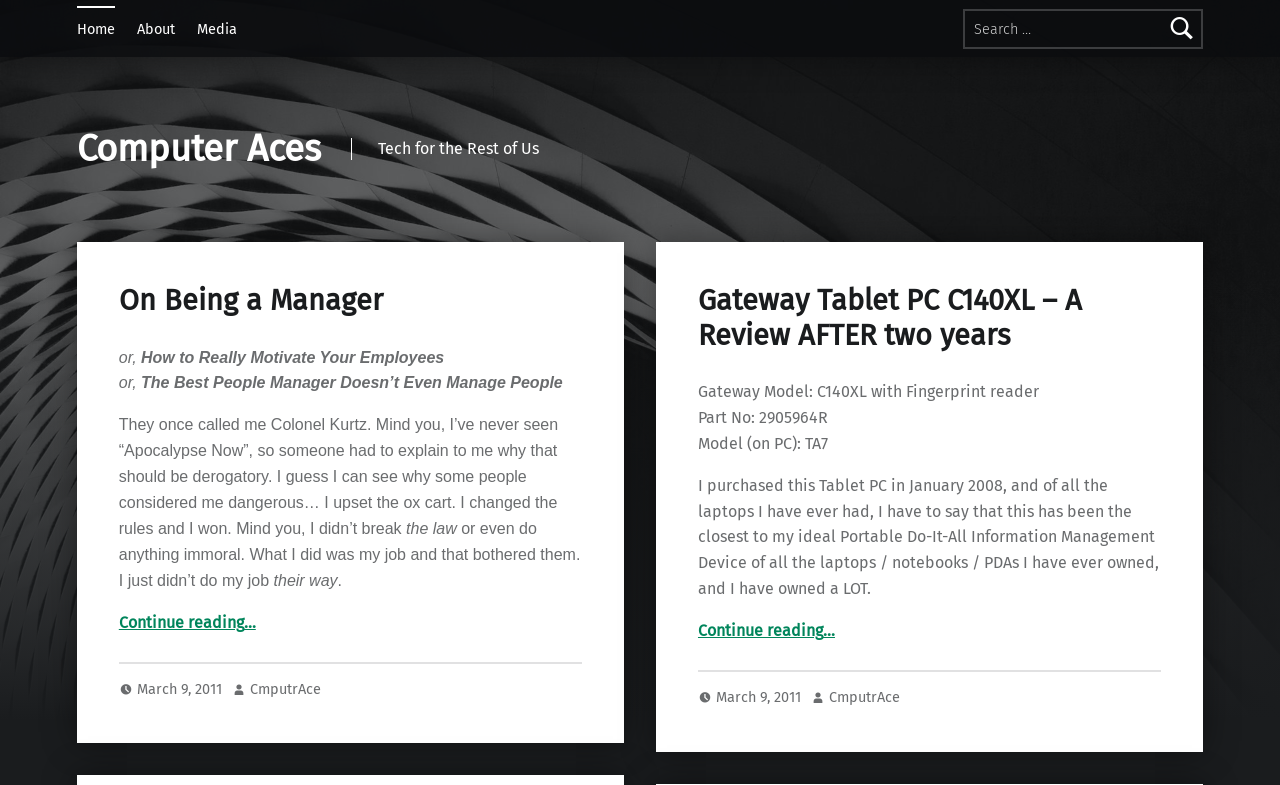What is the primary menu item on the top left?
Based on the image, give a concise answer in the form of a single word or short phrase.

Home